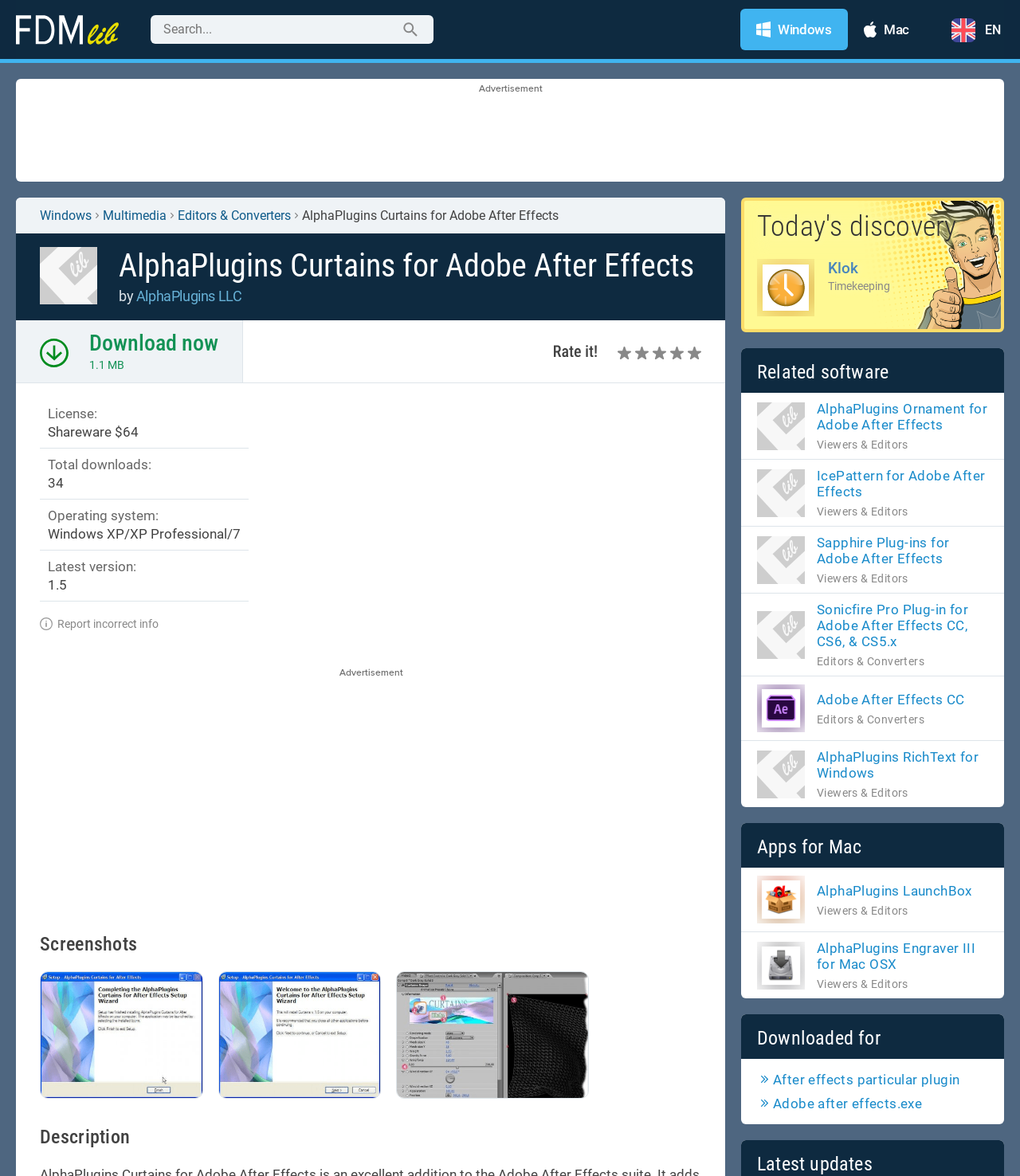Show the bounding box coordinates of the region that should be clicked to follow the instruction: "Report incorrect info."

[0.056, 0.525, 0.155, 0.536]